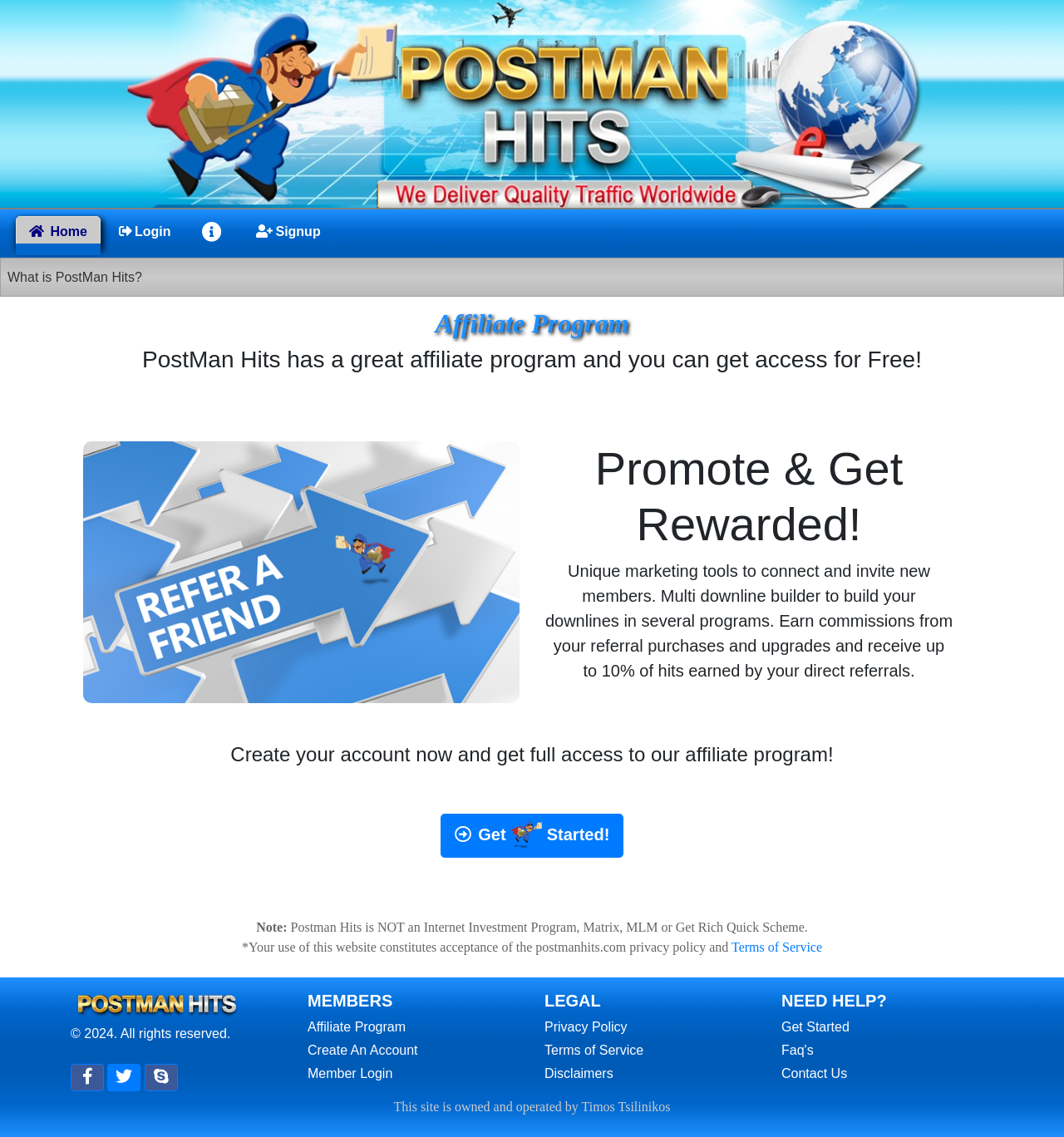Determine the bounding box coordinates for the clickable element required to fulfill the instruction: "Click the Home button". Provide the coordinates as four float numbers between 0 and 1, i.e., [left, top, right, bottom].

[0.015, 0.19, 0.094, 0.218]